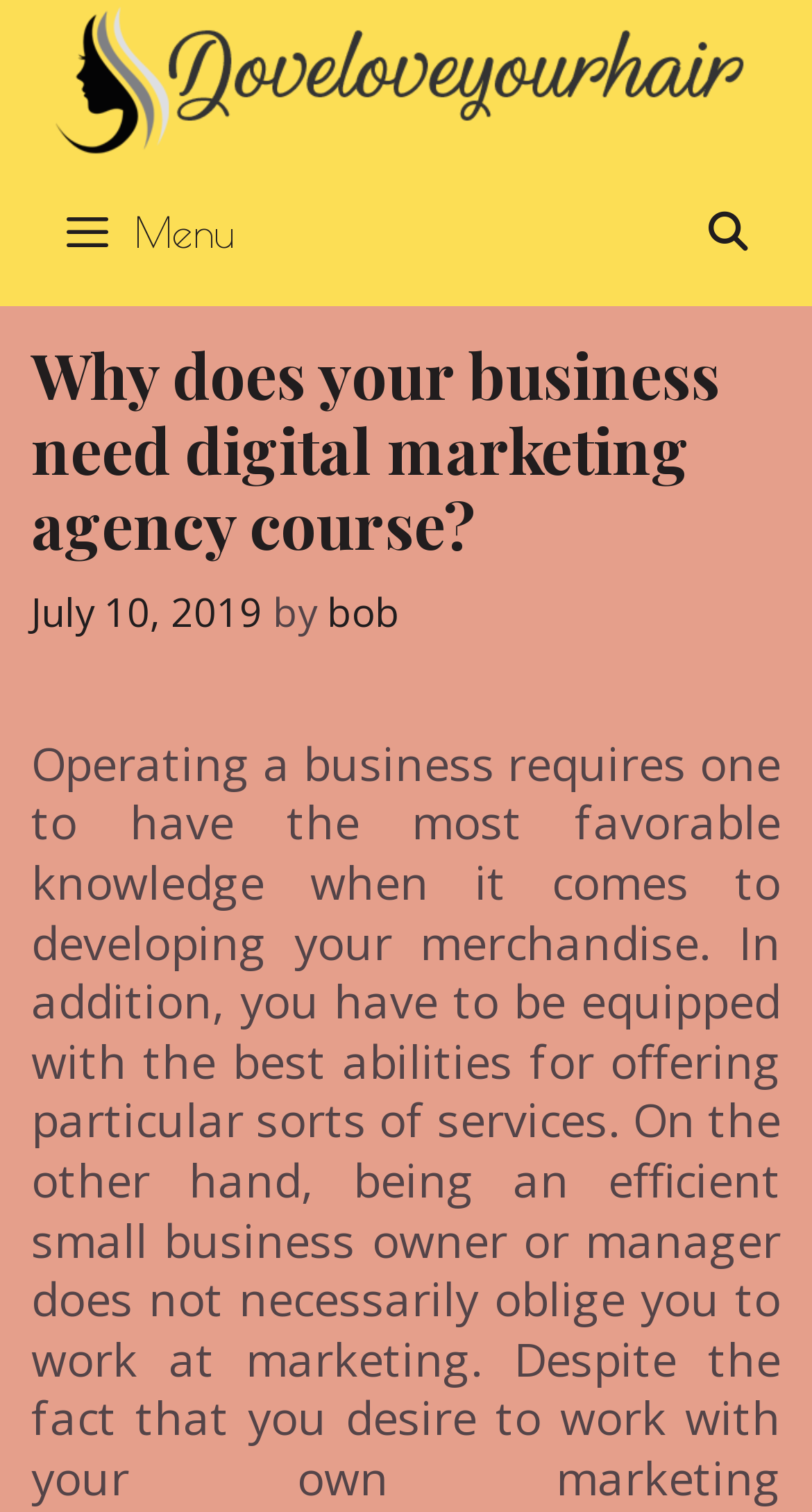Extract the bounding box coordinates of the UI element described: "title="Dreams Trailer"". Provide the coordinates in the format [left, top, right, bottom] with values ranging from 0 to 1.

[0.051, 0.028, 0.949, 0.07]